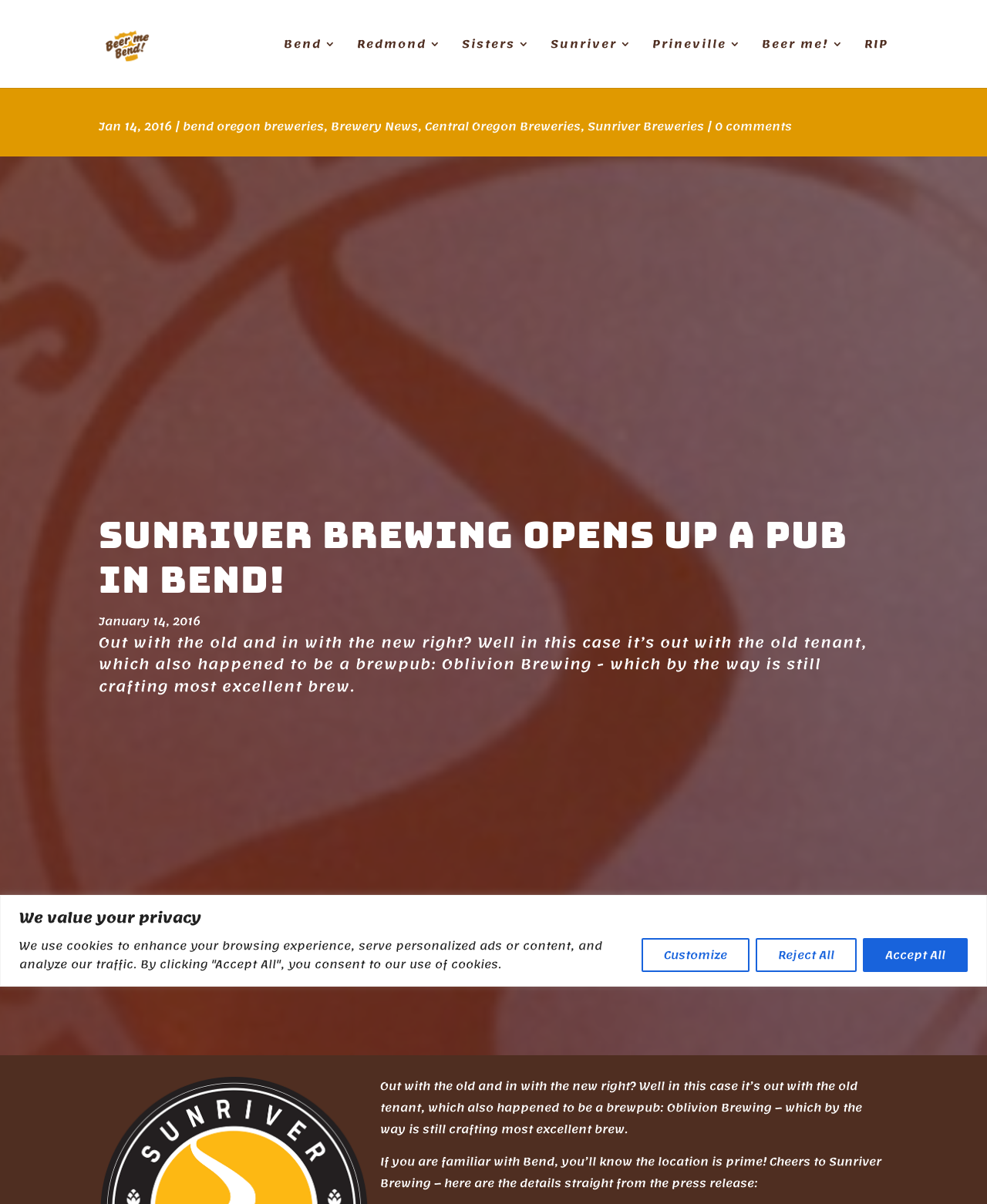Please locate the clickable area by providing the bounding box coordinates to follow this instruction: "Visit the 'Bend 3' page".

[0.288, 0.032, 0.341, 0.073]